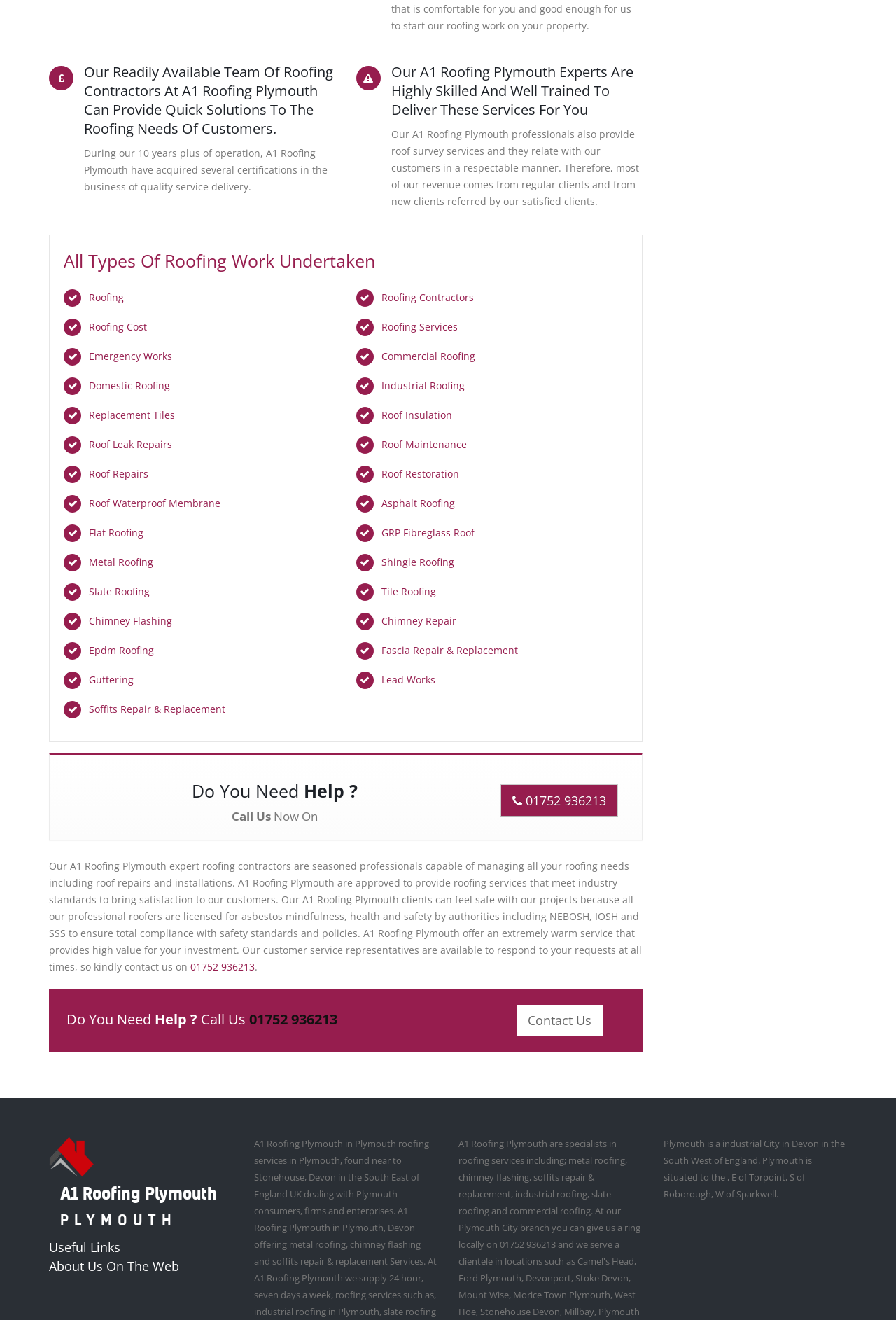Using the format (top-left x, top-left y, bottom-right x, bottom-right y), and given the element description, identify the bounding box coordinates within the screenshot: About Us On The Web

[0.055, 0.953, 0.2, 0.965]